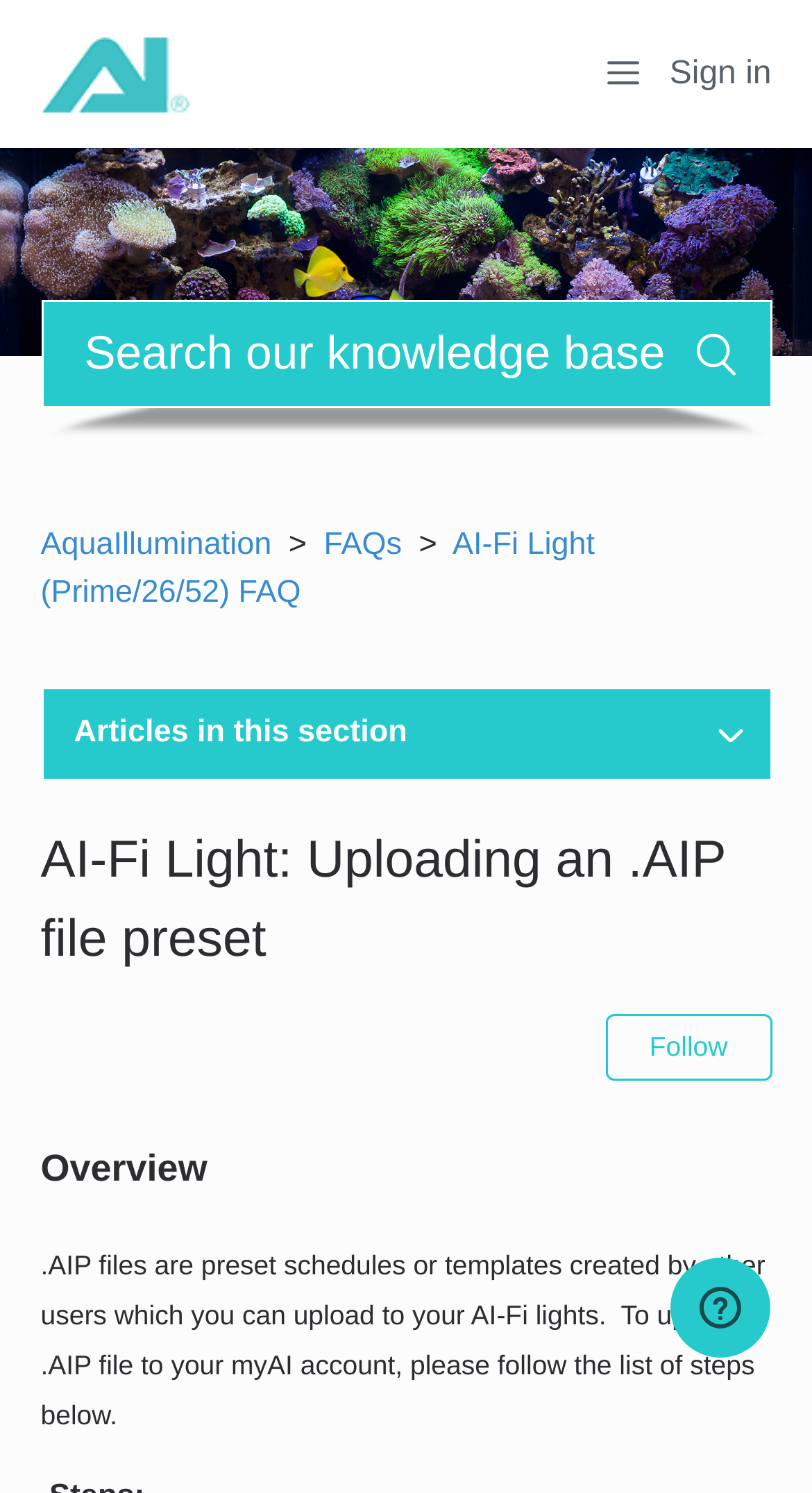What is the purpose of .AIP files?
From the image, respond using a single word or phrase.

Preset schedules or templates